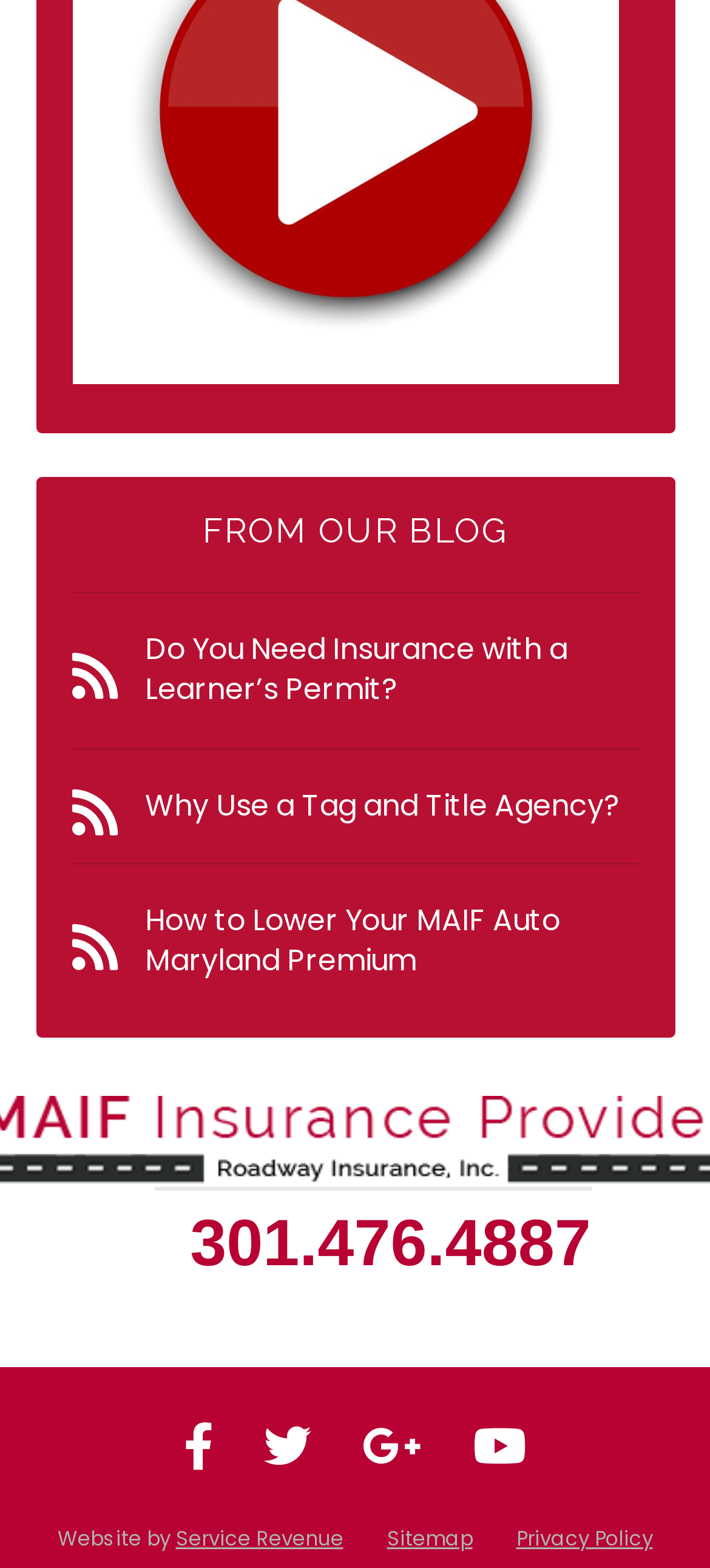Who developed the website?
Utilize the information in the image to give a detailed answer to the question.

I found the developer of the website by looking at the link element with the bounding box coordinates [0.247, 0.972, 0.483, 0.99], which contains the text 'Service Revenue'.